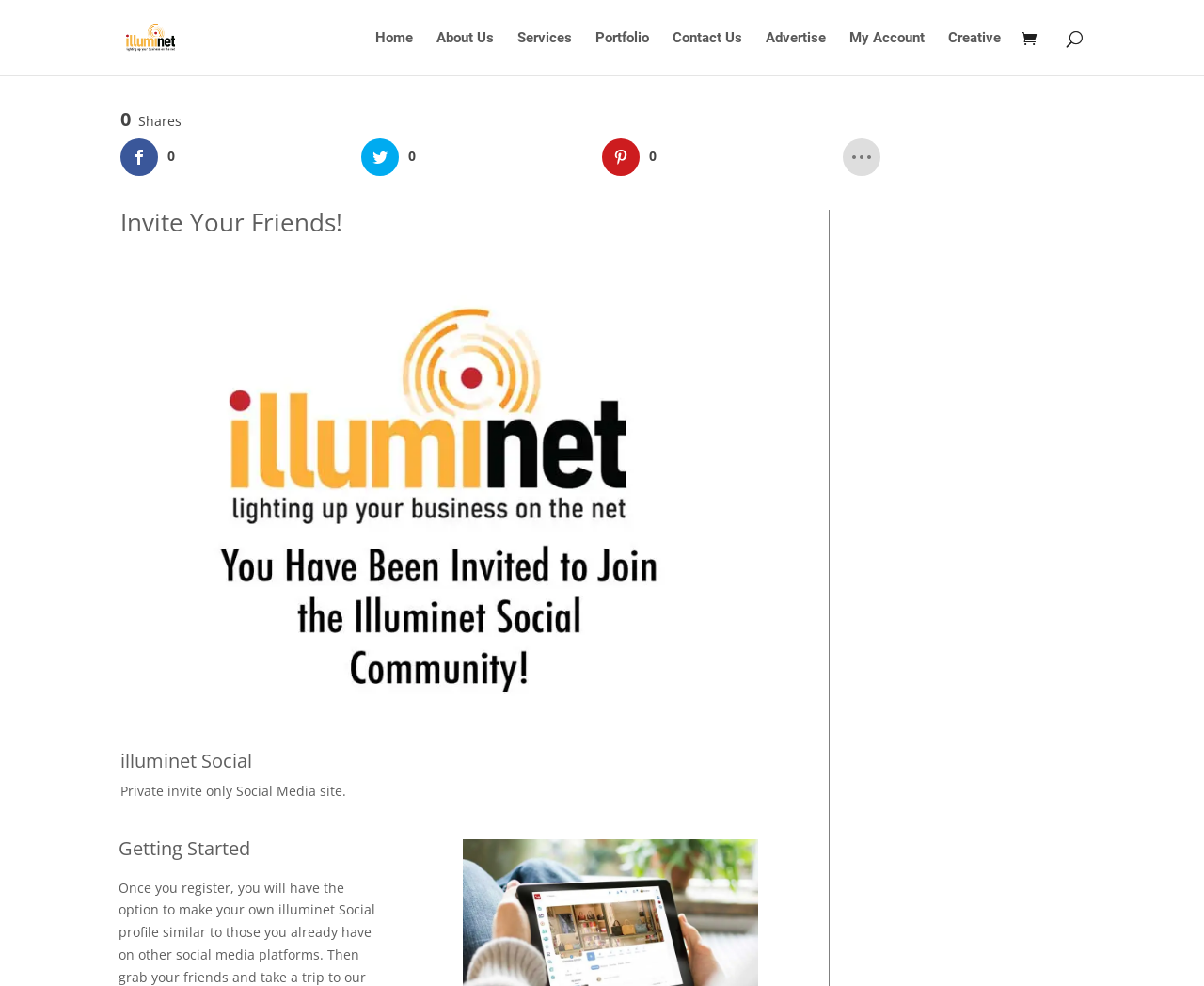Please provide the bounding box coordinates for the element that needs to be clicked to perform the instruction: "search for something". The coordinates must consist of four float numbers between 0 and 1, formatted as [left, top, right, bottom].

[0.1, 0.0, 0.9, 0.001]